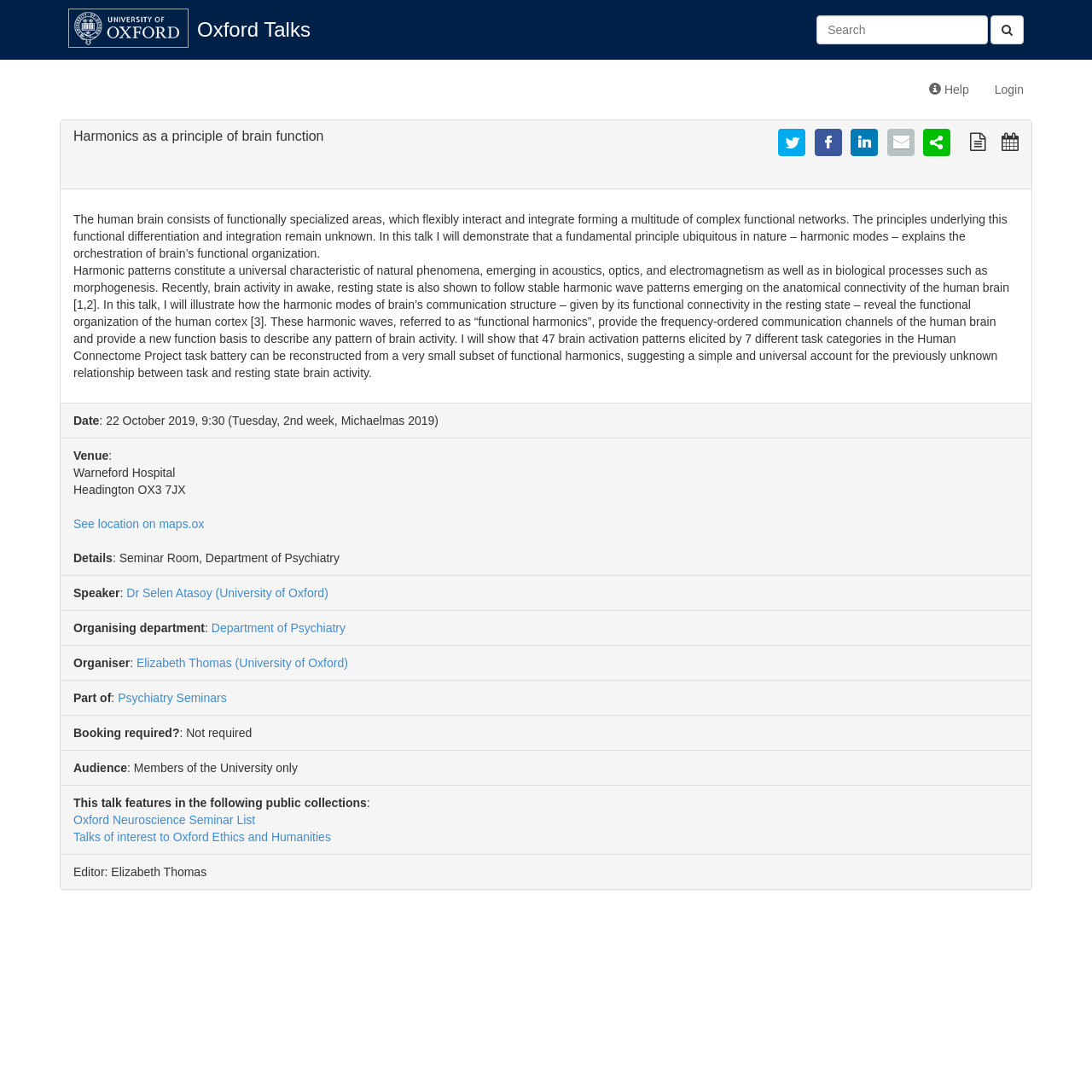Provide a thorough description of the webpage you see.

This webpage is about a talk titled "Harmonics as a principle of brain function" from Oxford Talks. At the top left, there is a logo with a link to the Oxford Talks homepage. Next to it, there is a search bar with a button and a textbox to input search queries. On the top right, there are links to "Help" and "Login".

Below the top section, there is a heading that displays the title of the talk, along with links to view a plain text version of the talk and import it into a calendar. 

The main content of the webpage is a descriptive text about the talk, which explains how harmonic modes can be used to understand the functional organization of the human brain. The text is divided into two paragraphs, with the first paragraph introducing the concept of harmonic modes and their presence in natural phenomena, and the second paragraph explaining how these modes can be applied to brain activity.

Below the descriptive text, there are several sections that provide details about the talk, including the date, time, and venue of the talk, as well as information about the speaker, organizing department, and organizer. There are also links to see the location on a map and to view related collections of talks.

At the bottom of the webpage, there is a section that lists the editor of the talk, Elizabeth Thomas.